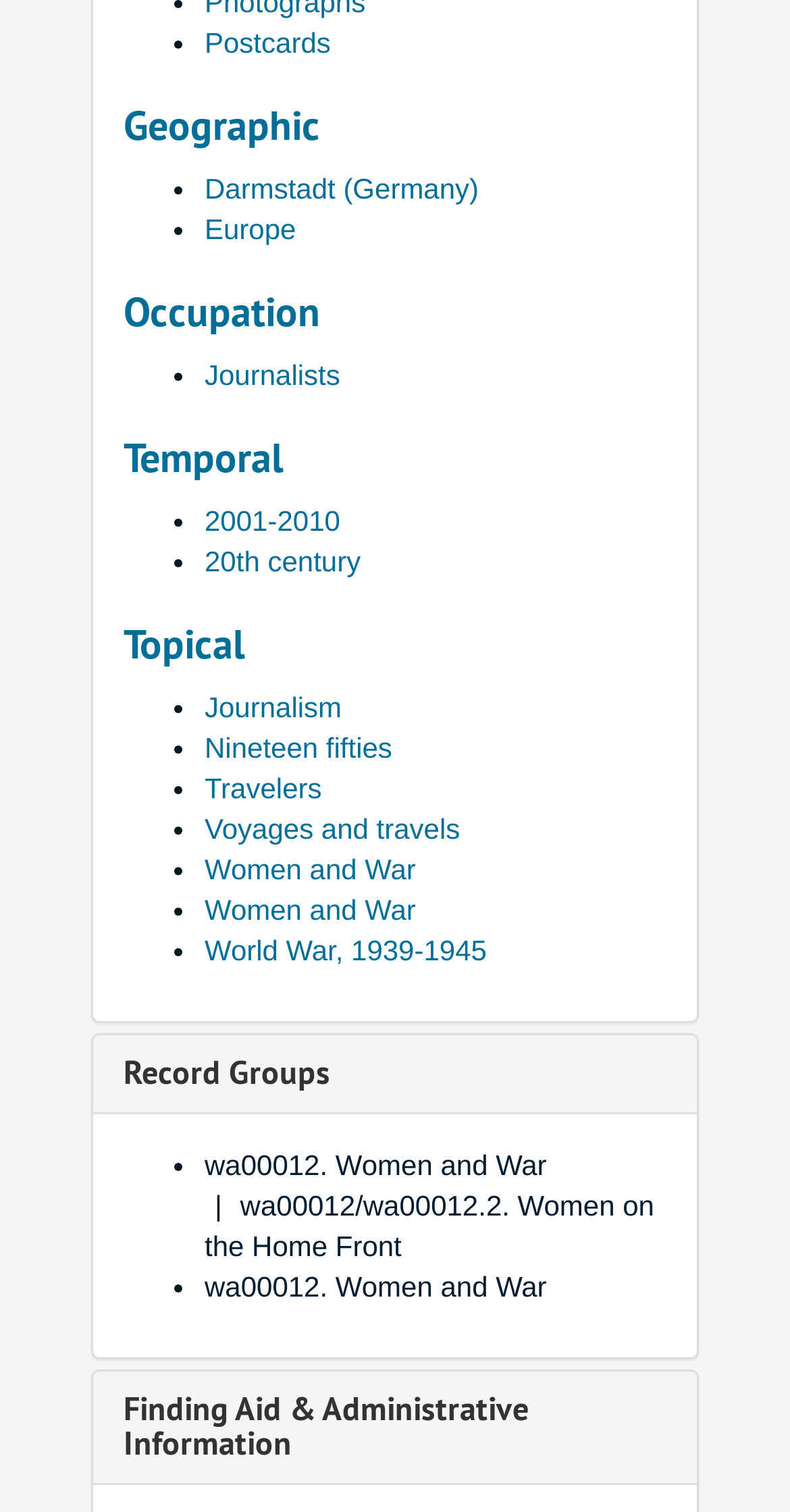Answer the question below with a single word or a brief phrase: 
What is the first record group listed?

wa00012. Women and War